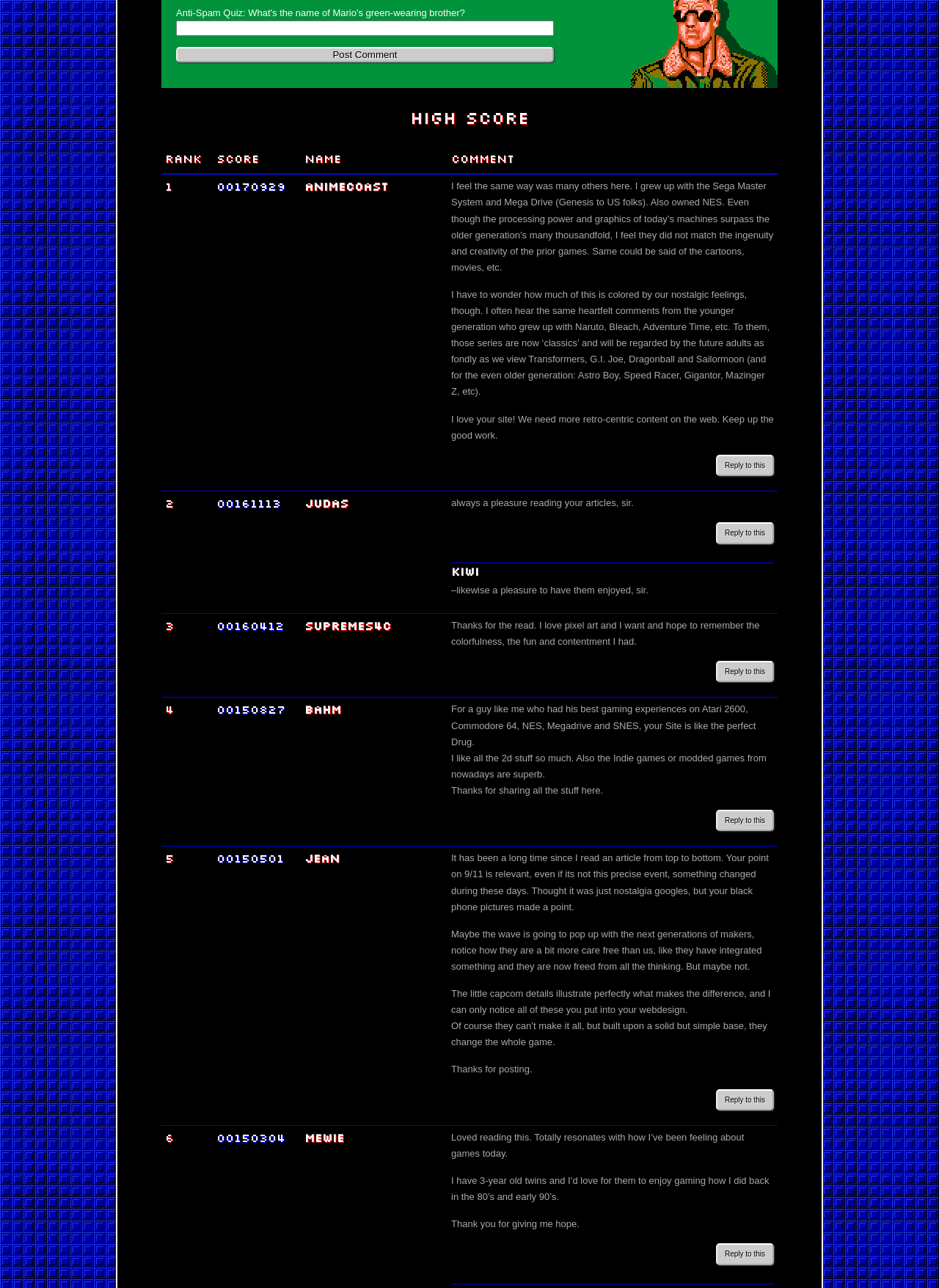Find the bounding box of the element with the following description: "Reply to this". The coordinates must be four float numbers between 0 and 1, formatted as [left, top, right, bottom].

[0.762, 0.353, 0.824, 0.37]